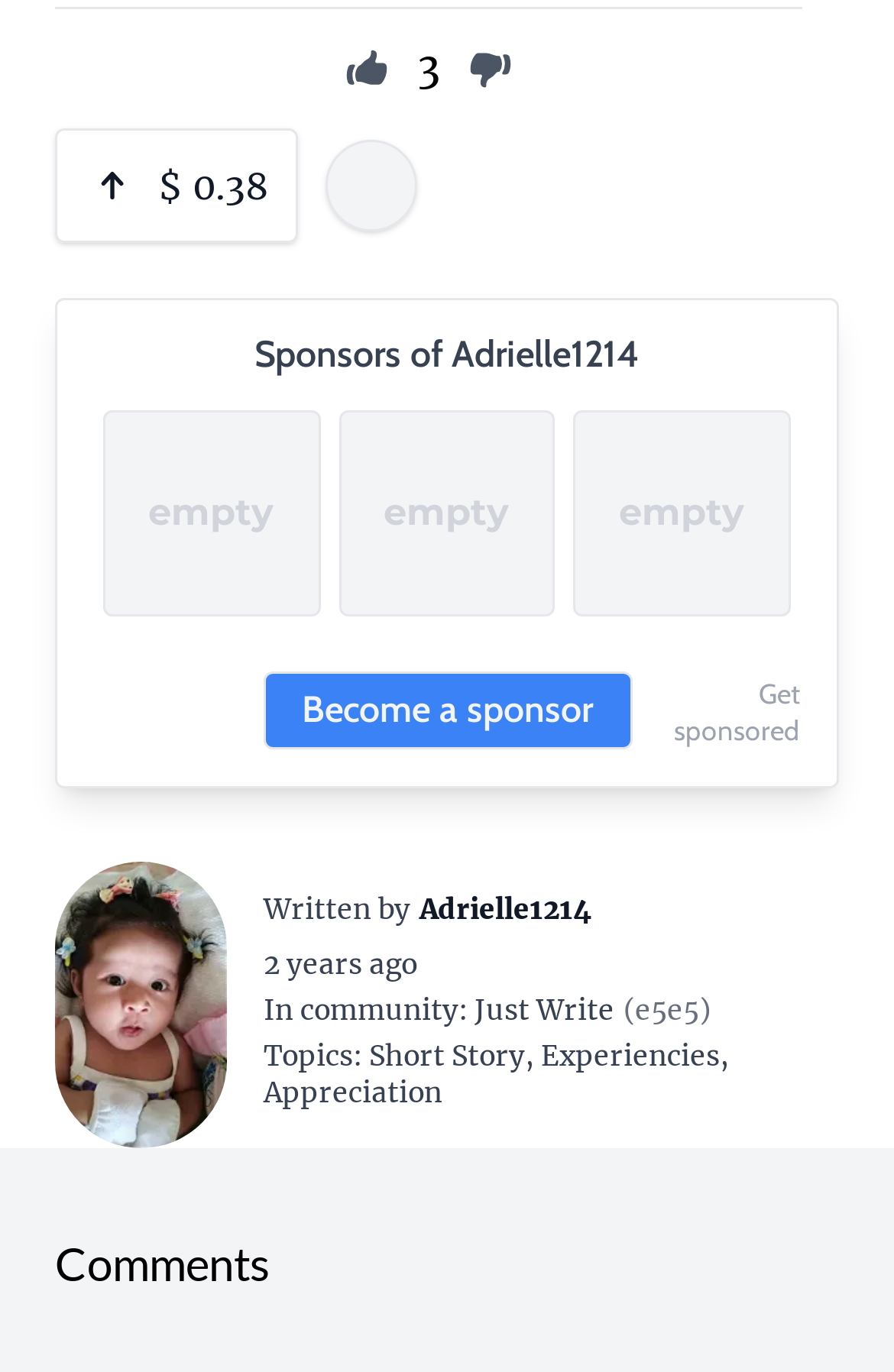What is the name of the community?
Please interpret the details in the image and answer the question thoroughly.

I found the name of the community by looking at the text 'In' and the link next to it, which says 'Just Write(e5e5)'.